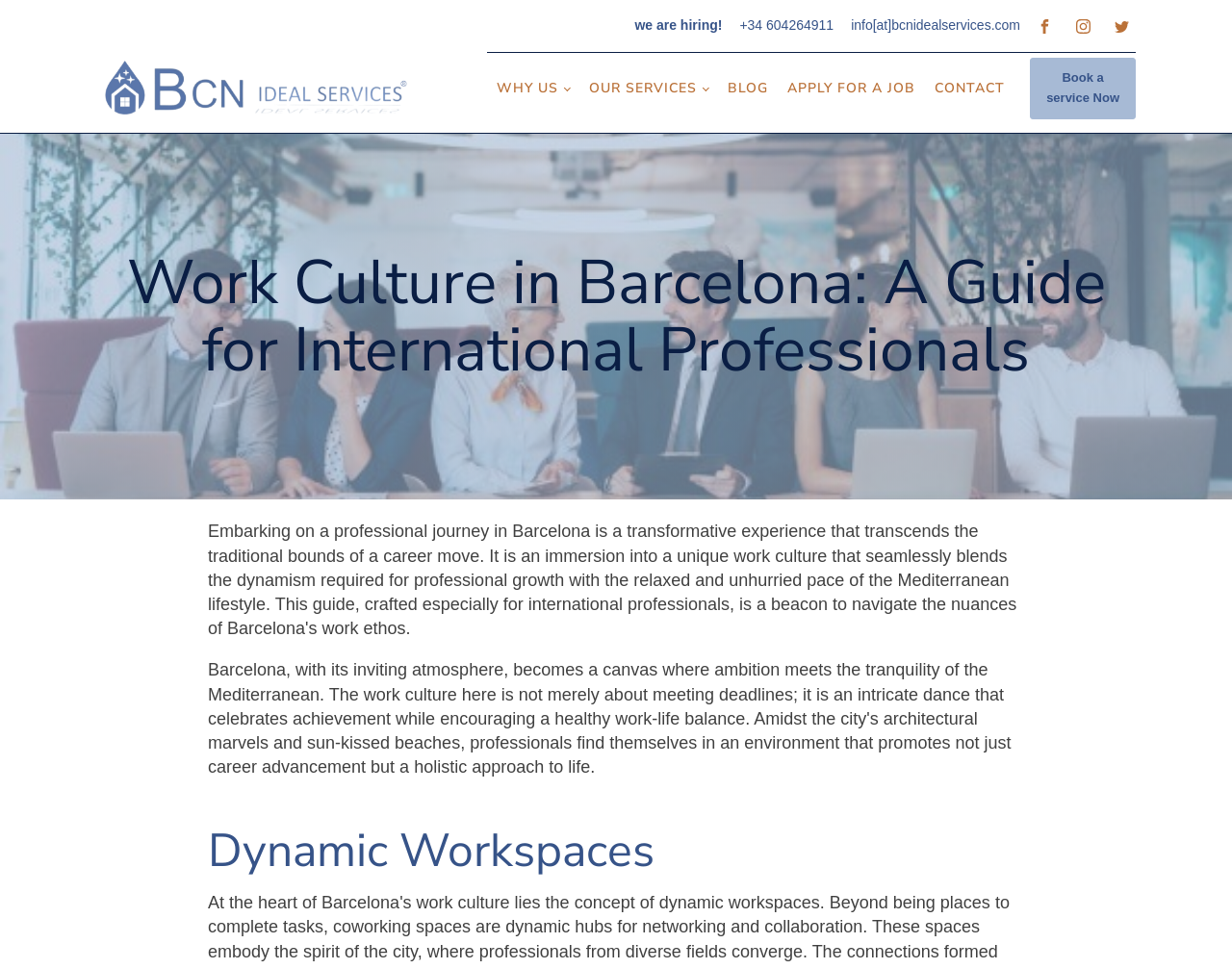Elaborate on the webpage's design and content in a detailed caption.

This webpage is about providing a guide for international professionals working in Barcelona, focusing on the work culture and professional landscape. 

At the top of the page, there are several links, including "we are hiring!", a phone number, and an email address, which are positioned horizontally and aligned to the center of the page. 

To the right of these links, there are social media links, including Facebook, Instagram, and Twitter, each accompanied by its respective icon. 

Below these links, there is a navigation menu with five options: "WHY US", "OUR SERVICES", "BLOG", "APPLY FOR A JOB", and "CONTACT", which are evenly spaced and aligned horizontally. 

Further down, there is a prominent heading "Work Culture in Barcelona: A Guide for International Professionals" that spans almost the entire width of the page. 

Below this heading, there is a call-to-action link "Book a service Now" positioned at the right side of the page. 

Finally, at the bottom of the page, there is another heading "Dynamic Workspaces" that takes up a significant portion of the page width.